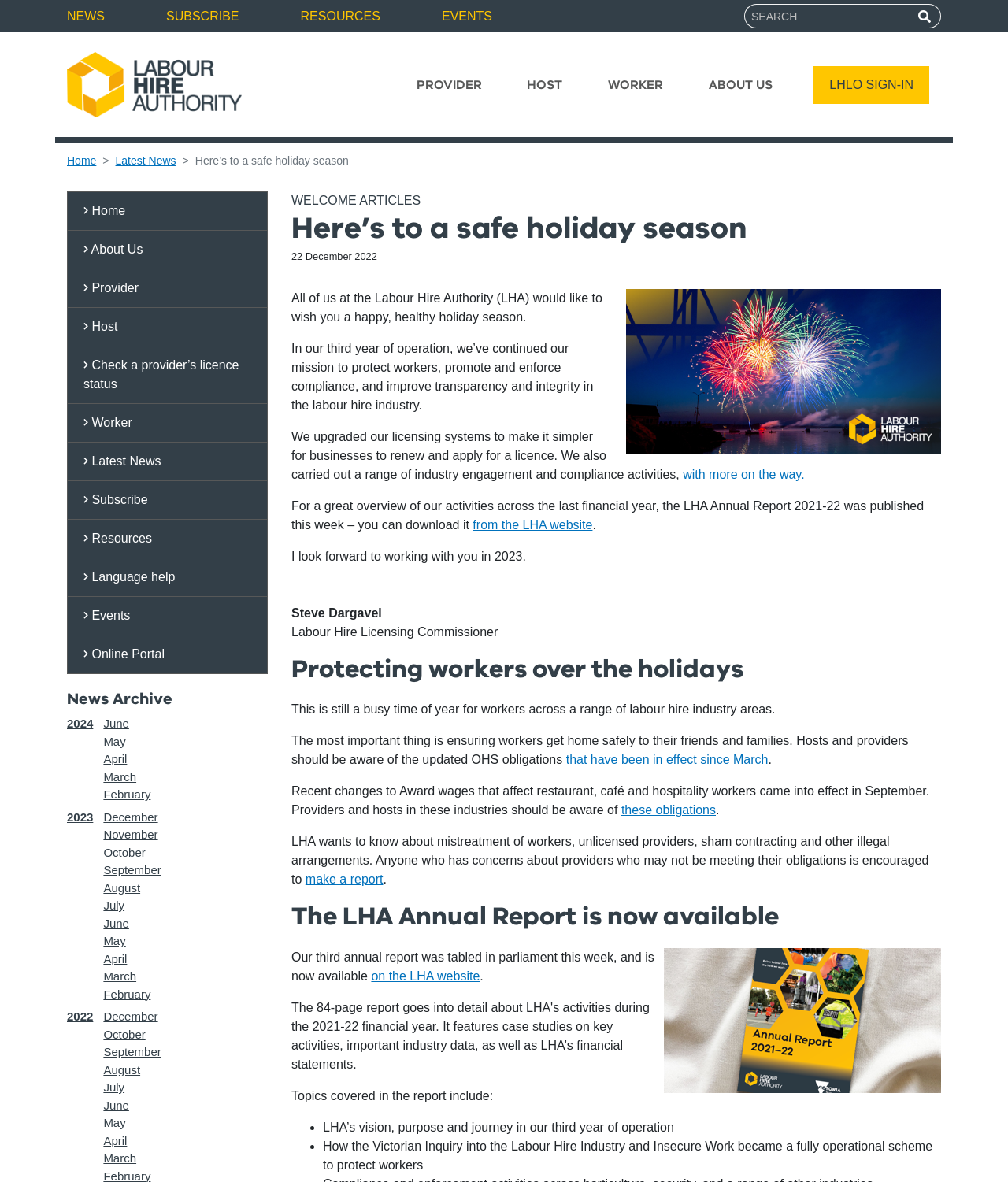When was the LHA Annual Report 2021-22 published?
Using the image, give a concise answer in the form of a single word or short phrase.

This week